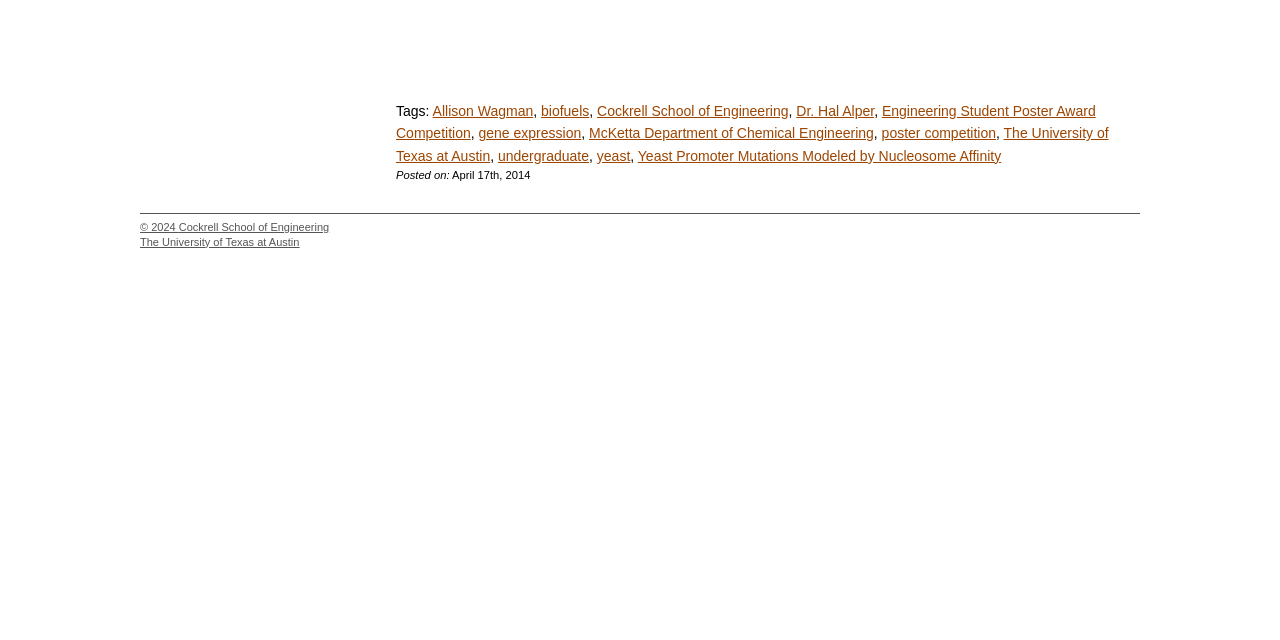Provide the bounding box coordinates of the HTML element this sentence describes: "McKetta Department of Chemical Engineering".

[0.46, 0.196, 0.683, 0.221]